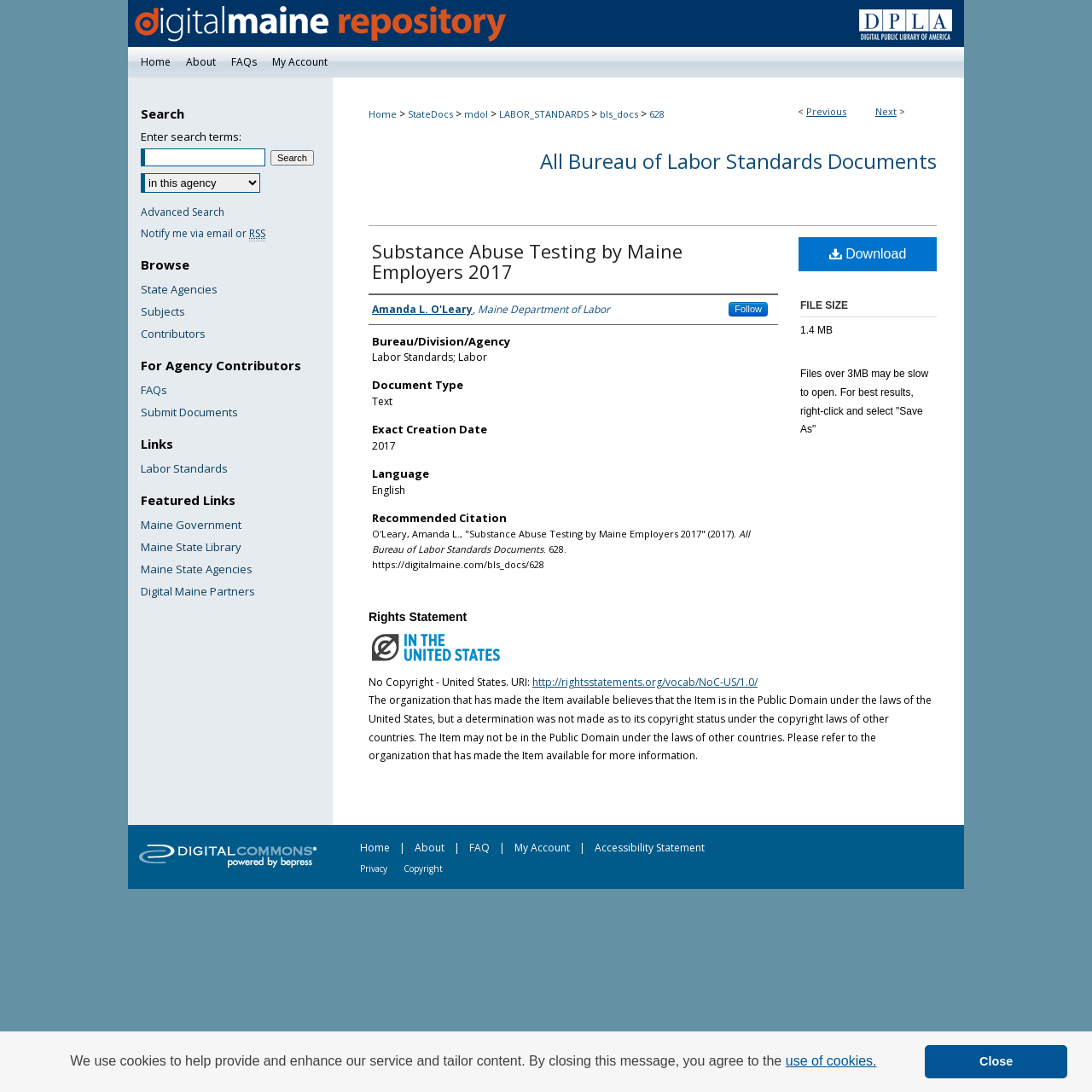Locate the UI element described by see our policy in the provided webpage screenshot. Return the bounding box coordinates in the format (top-left x, top-left y, bottom-right x, bottom-right y), ensuring all values are between 0 and 1.

None